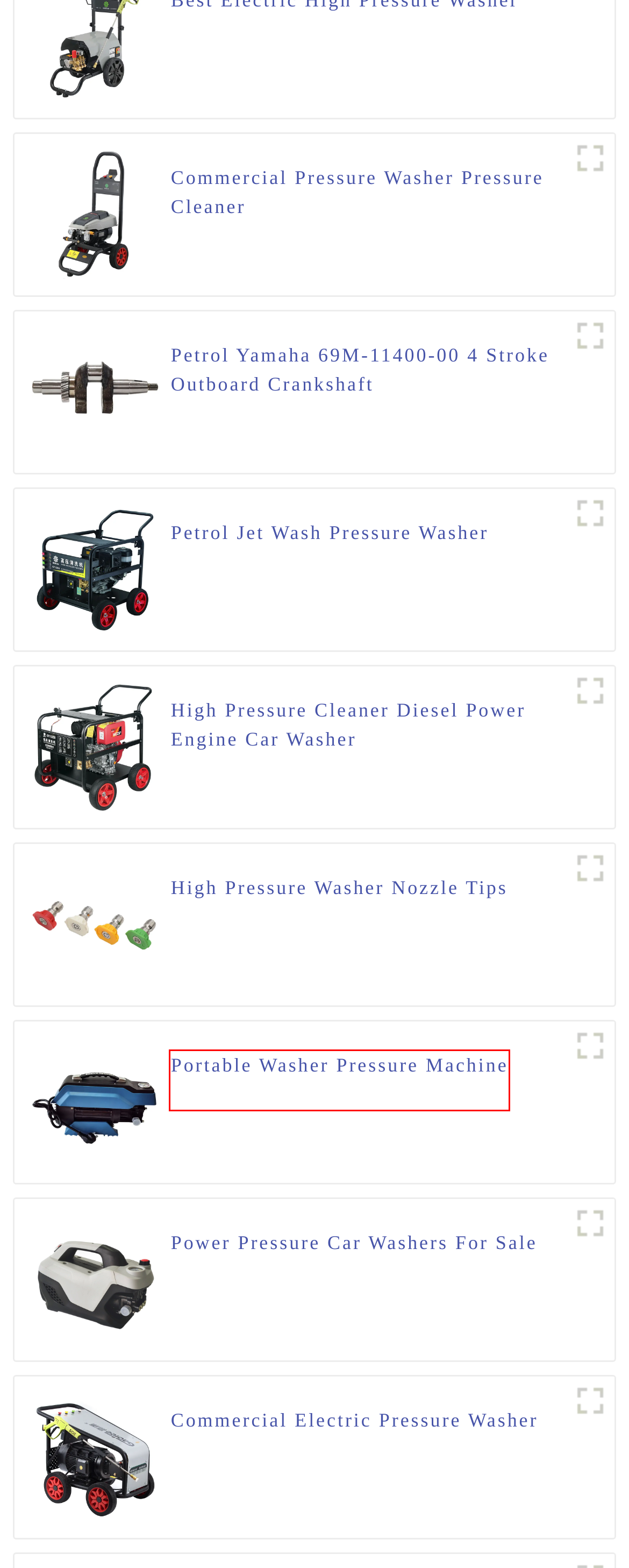Examine the screenshot of a webpage featuring a red bounding box and identify the best matching webpage description for the new page that results from clicking the element within the box. Here are the options:
A. China Commercial Pressure Washer Pressure Cleaner Manufacturer and Supplier | Lianxing
B. China High Pressure Cleaner Diesel Power Engine Car Washer Manufacturer and Supplier | Lianxing
C. China Petrol Jet Wash Pressure Washer Manufacturer and Supplier | Lianxing
D. China Power Pressure Car Washers For Sale Manufacturer and Supplier | Lianxing
E. China High Pressure Washer Nozzle Tips Manufacturer and Supplier | Lianxing
F. China Portable Washer Pressure Machine Manufacturer and Supplier | Lianxing
G. China Petrol Yamaha 69M-11400-00 4 Stroke Outboard Crankshaft Manufacturer and Supplier | Lianxing
H. China Commercial Electric Pressure Washer Manufacturer and Supplier | Lianxing

F